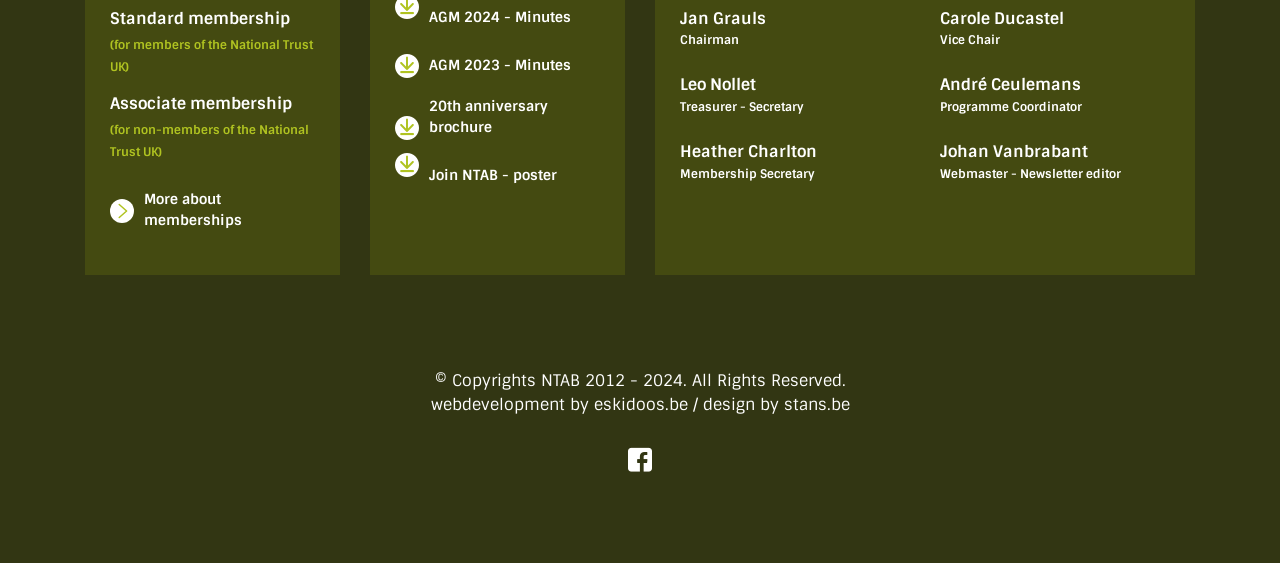Who is the Chairman of NTAB?
From the image, respond with a single word or phrase.

Jan Grauls